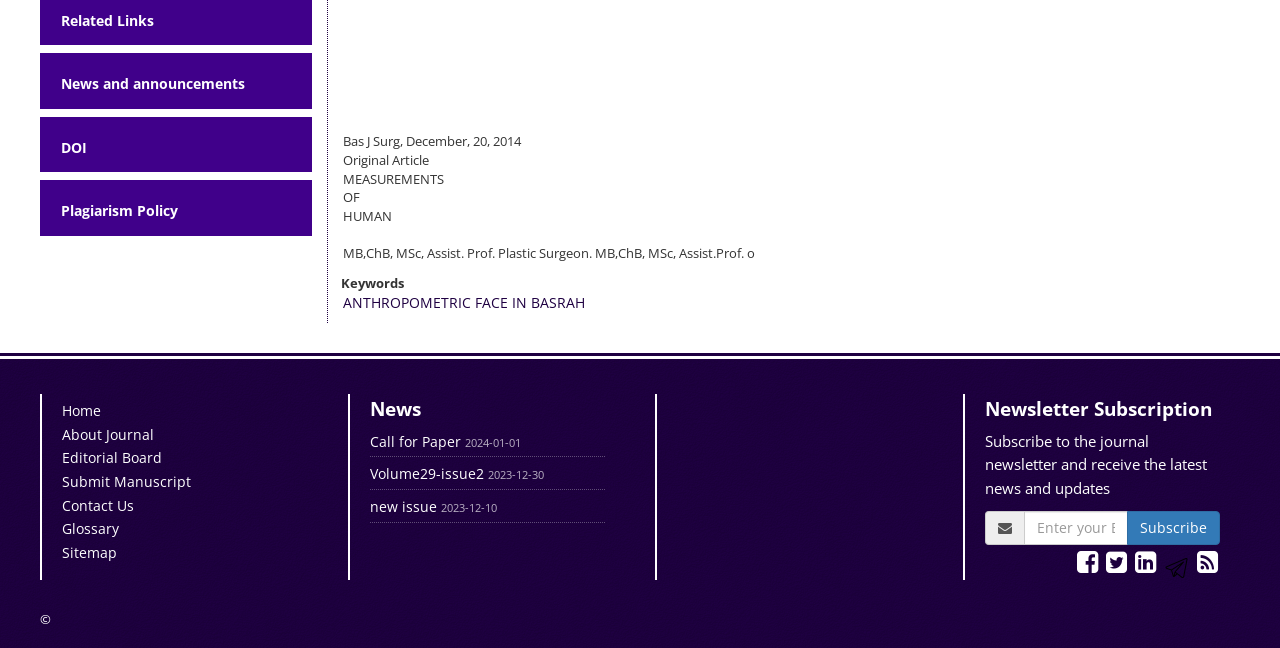Please indicate the bounding box coordinates for the clickable area to complete the following task: "Click the Facebook link". The coordinates should be specified as four float numbers between 0 and 1, i.e., [left, top, right, bottom].

[0.84, 0.855, 0.862, 0.89]